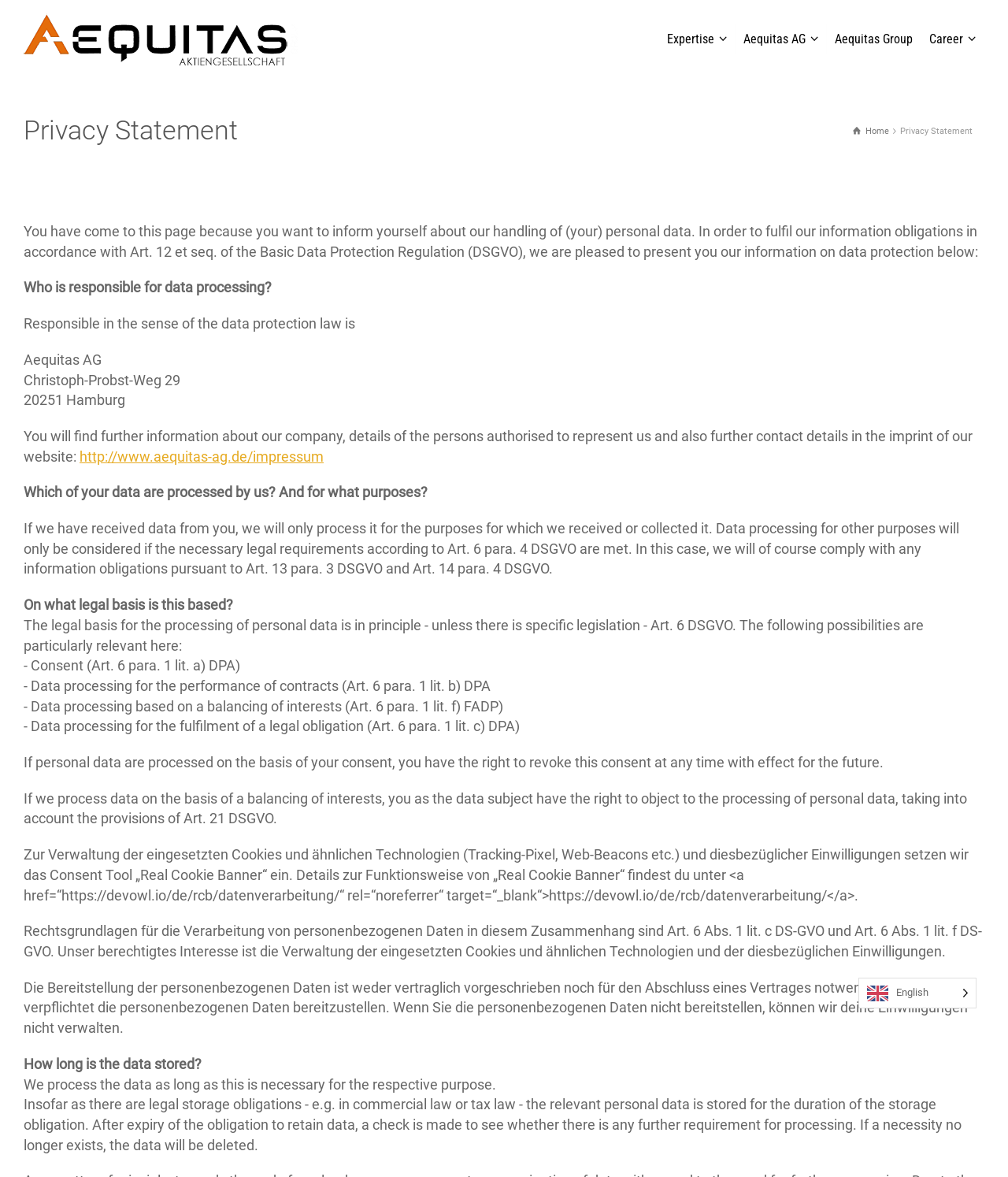Determine the bounding box coordinates of the UI element described by: "Career".

[0.914, 0.0, 0.977, 0.067]